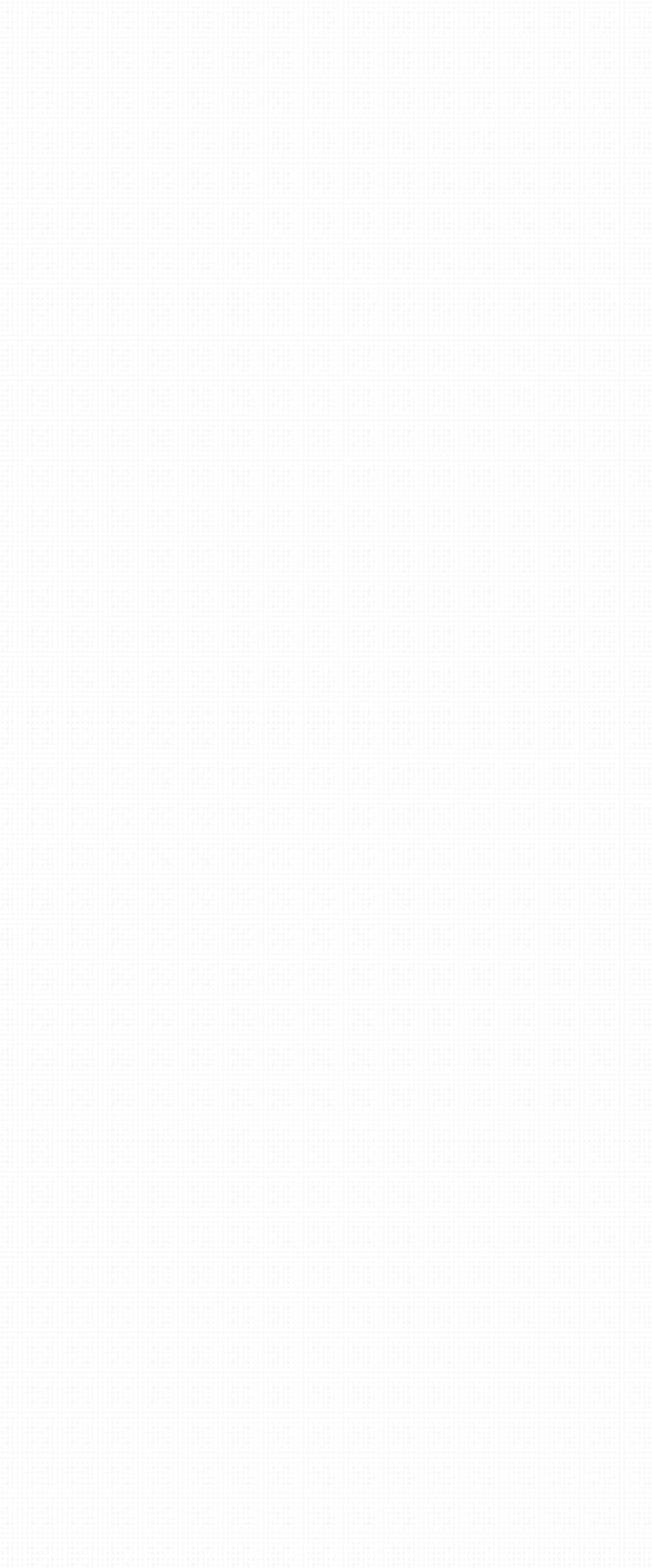What is the purpose of the Freestyle Community?
Answer the question with a single word or phrase, referring to the image.

Receive creative inspiration and tips